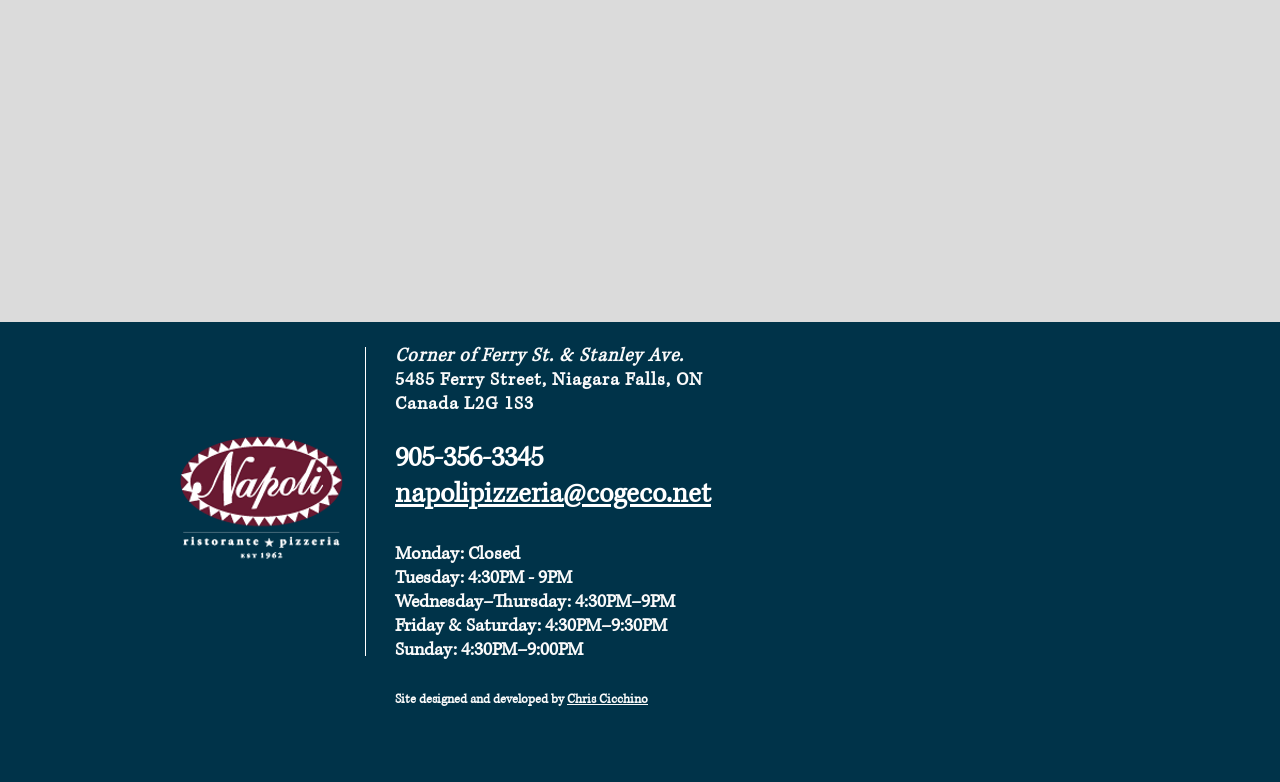Bounding box coordinates are given in the format (top-left x, top-left y, bottom-right x, bottom-right y). All values should be floating point numbers between 0 and 1. Provide the bounding box coordinate for the UI element described as: napolipizzeria@cogeco.net

[0.309, 0.609, 0.555, 0.655]